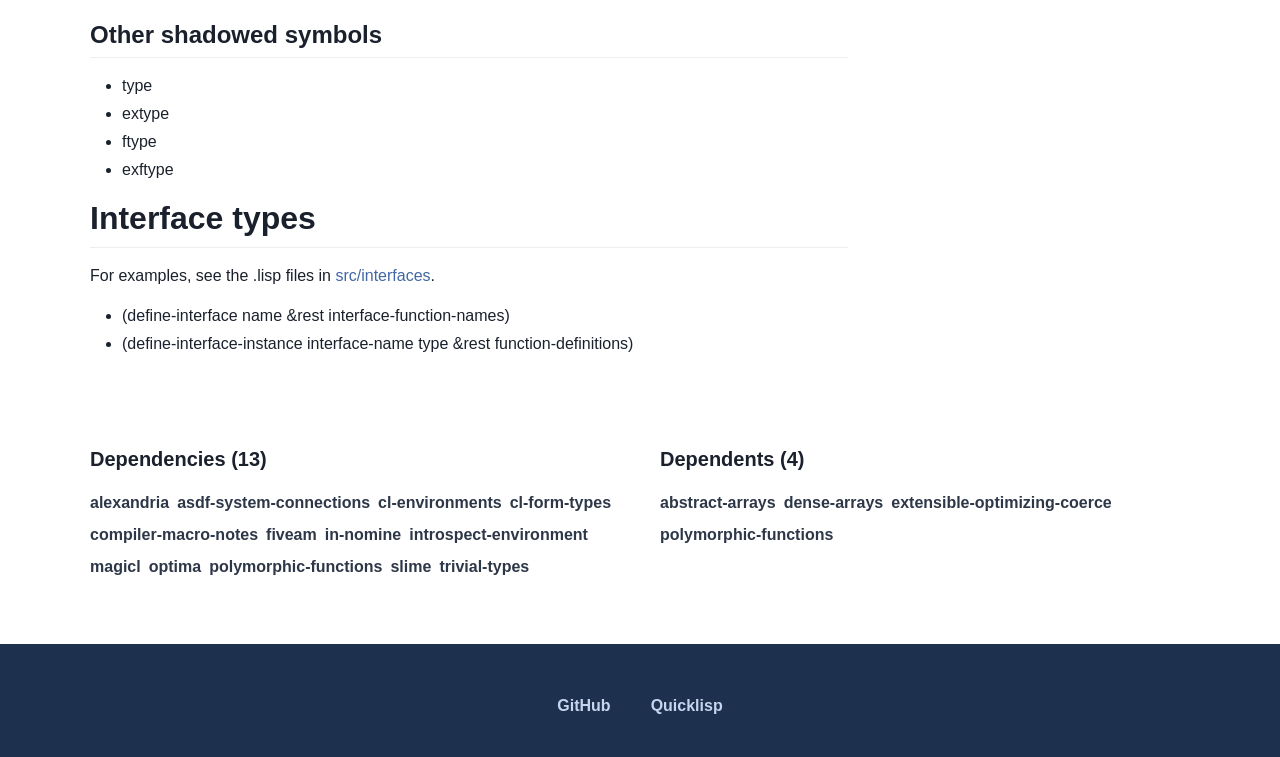Use a single word or phrase to answer this question: 
What is the purpose of the '(define-interface-instance' function?

to define an interface instance